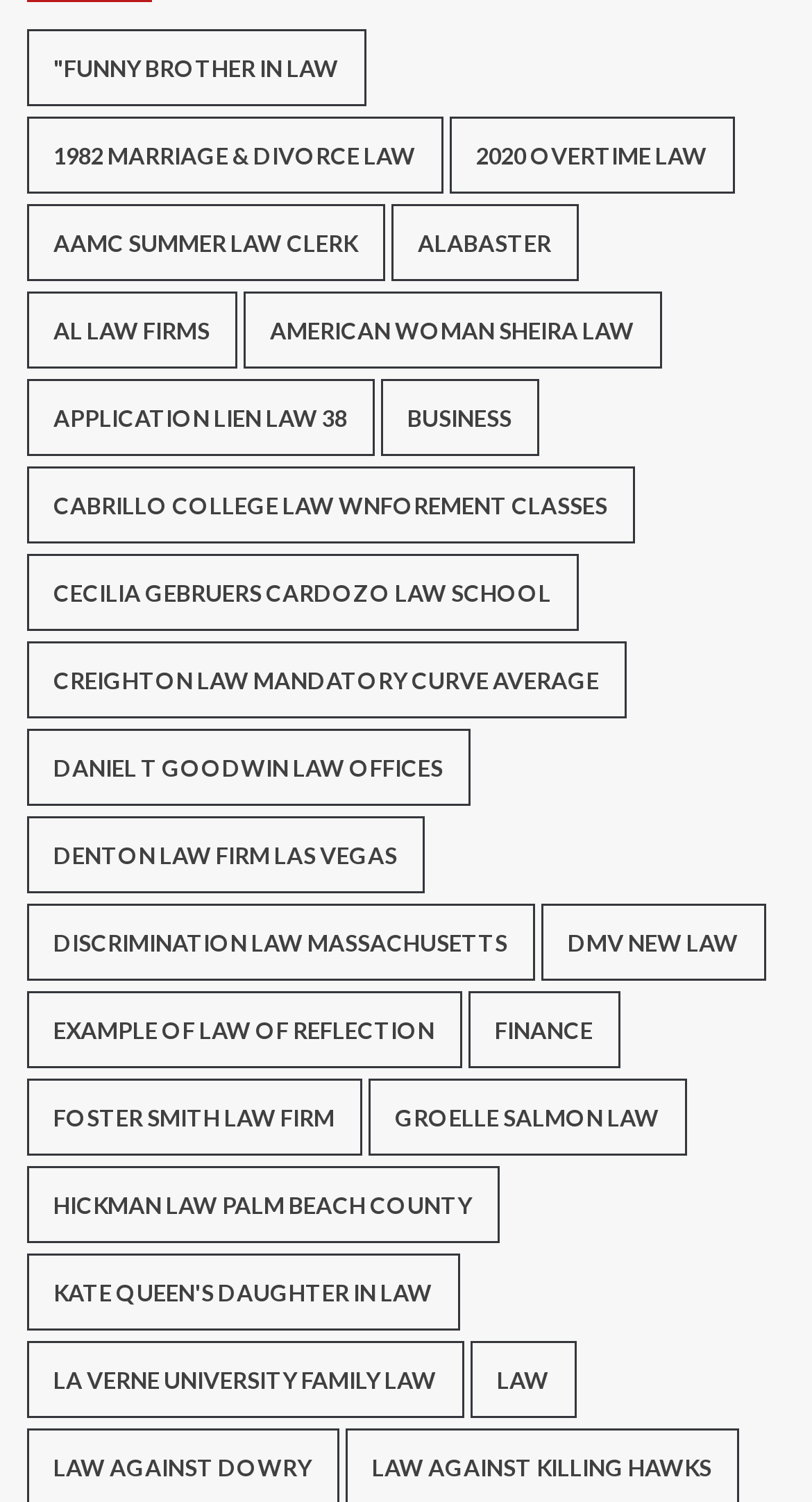Determine the bounding box coordinates of the area to click in order to meet this instruction: "Read the article about Kerry Katona's cosmetic surgery".

None